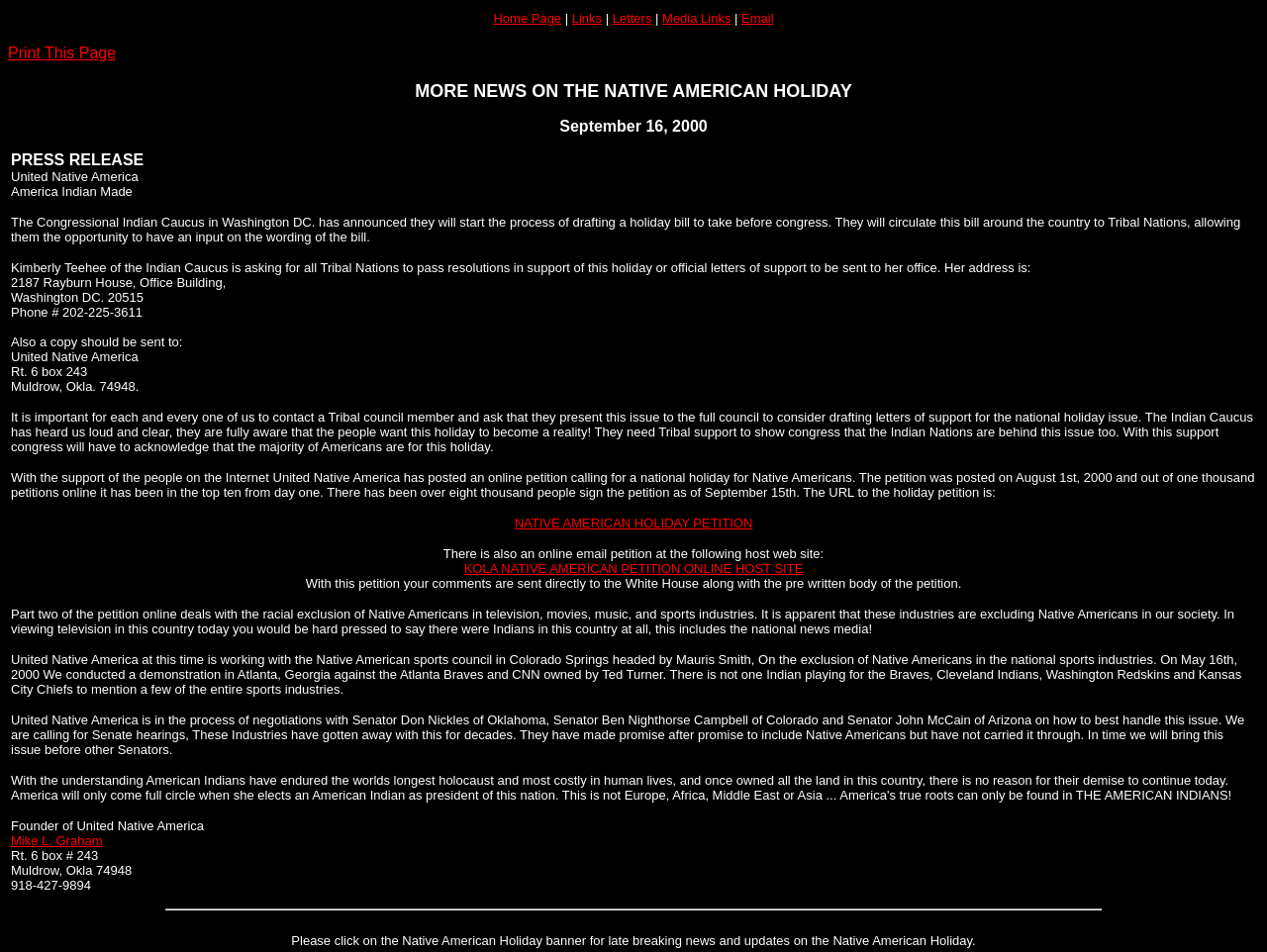Using the webpage screenshot, locate the HTML element that fits the following description and provide its bounding box: "Home Page".

[0.389, 0.011, 0.443, 0.027]